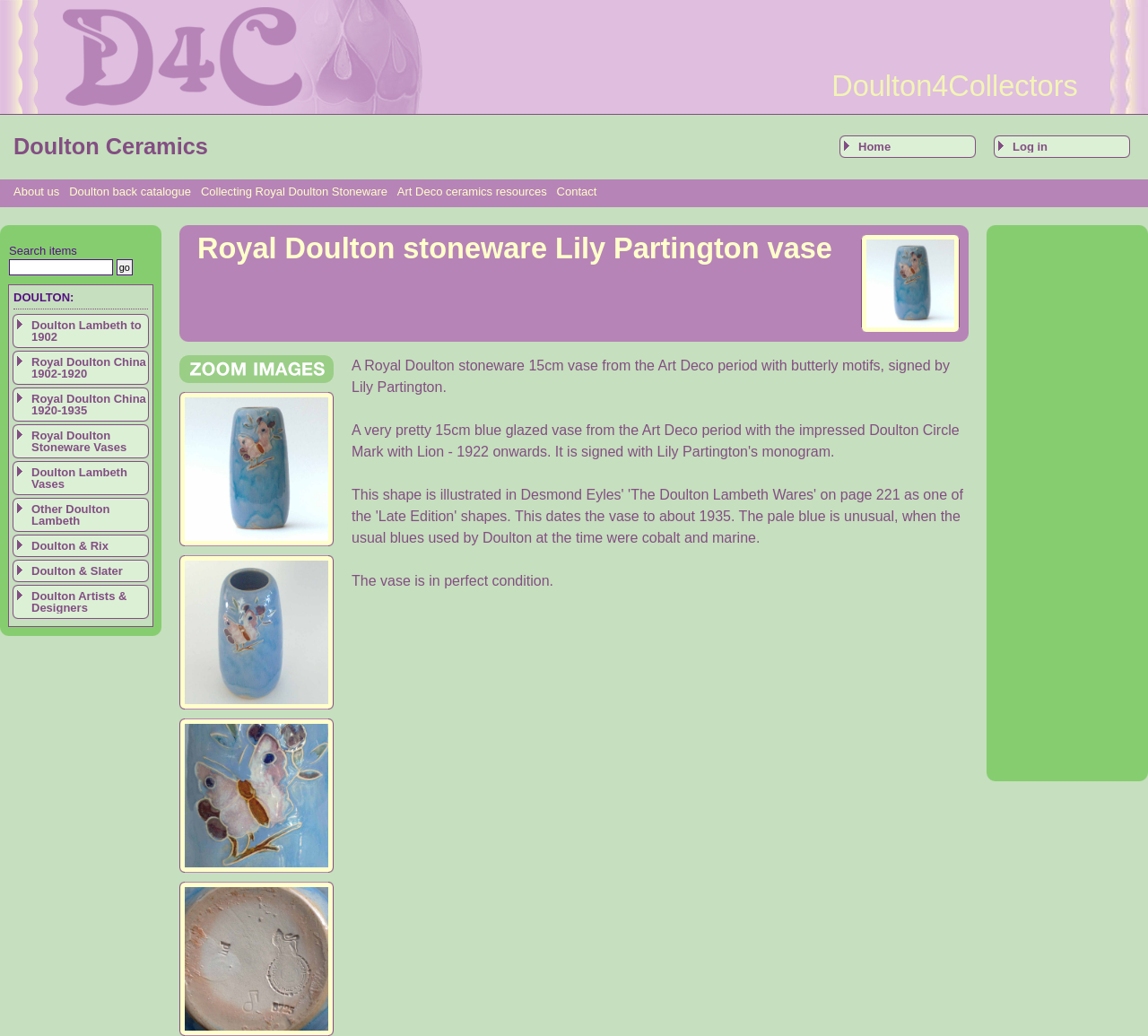What is the purpose of the 'Log in' link?
Please provide a single word or phrase as your answer based on the image.

To log in to the website